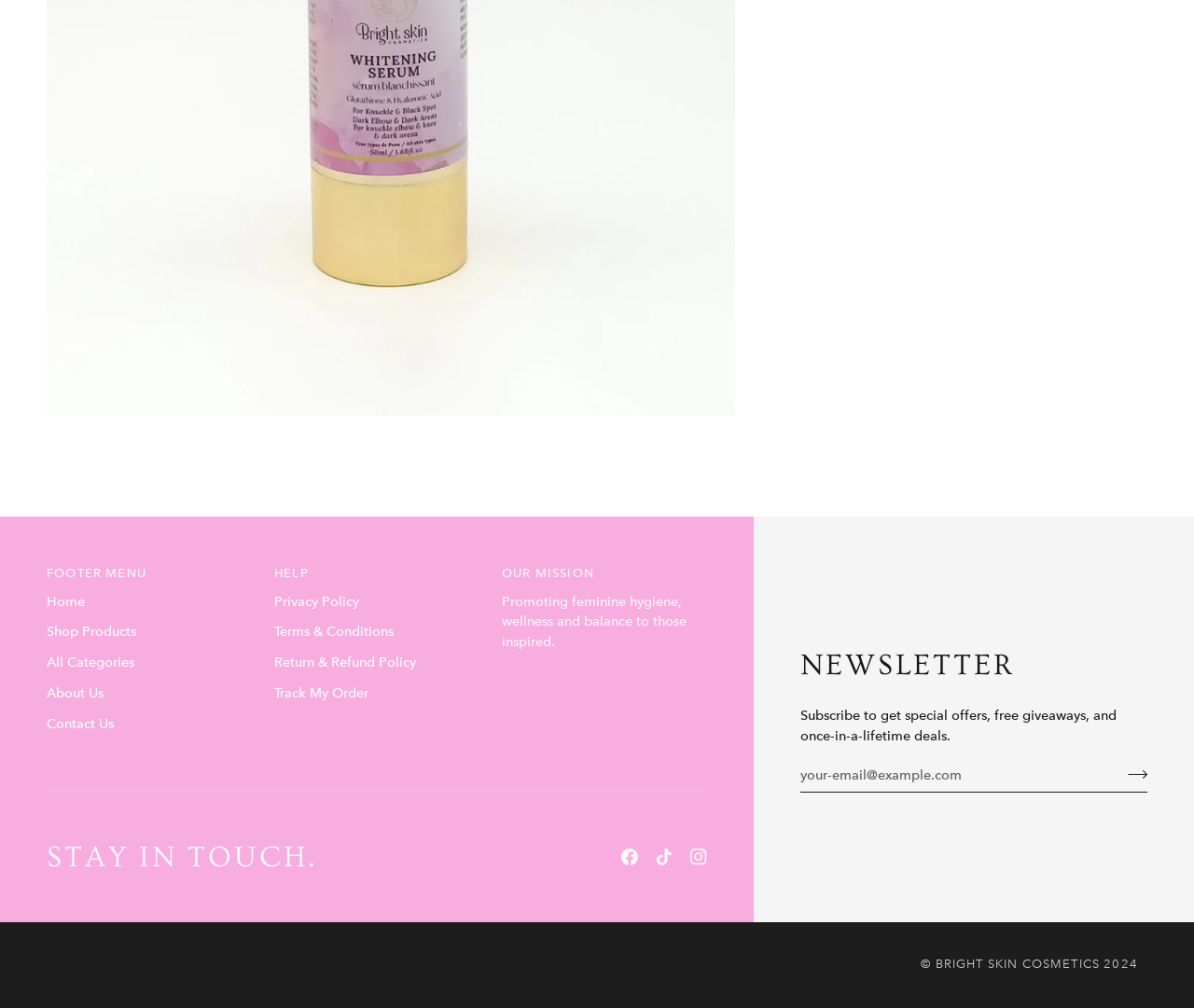Given the element description All Categories, predict the bounding box coordinates for the UI element in the webpage screenshot. The format should be (top-left x, top-left y, bottom-right x, bottom-right y), and the values should be between 0 and 1.

[0.039, 0.648, 0.112, 0.665]